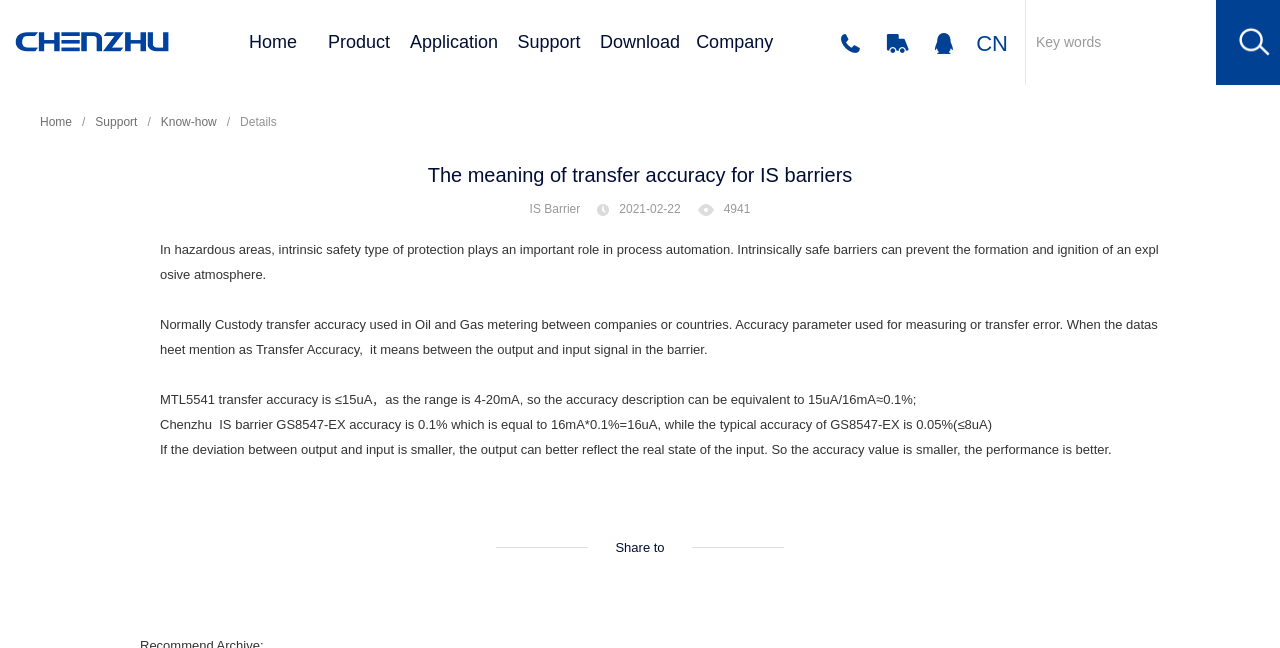What is the purpose of intrinsic safety type of protection?
Give a thorough and detailed response to the question.

Based on the webpage content, I can see that the purpose of intrinsic safety type of protection is to prevent the formation and ignition of an explosive atmosphere in hazardous areas.